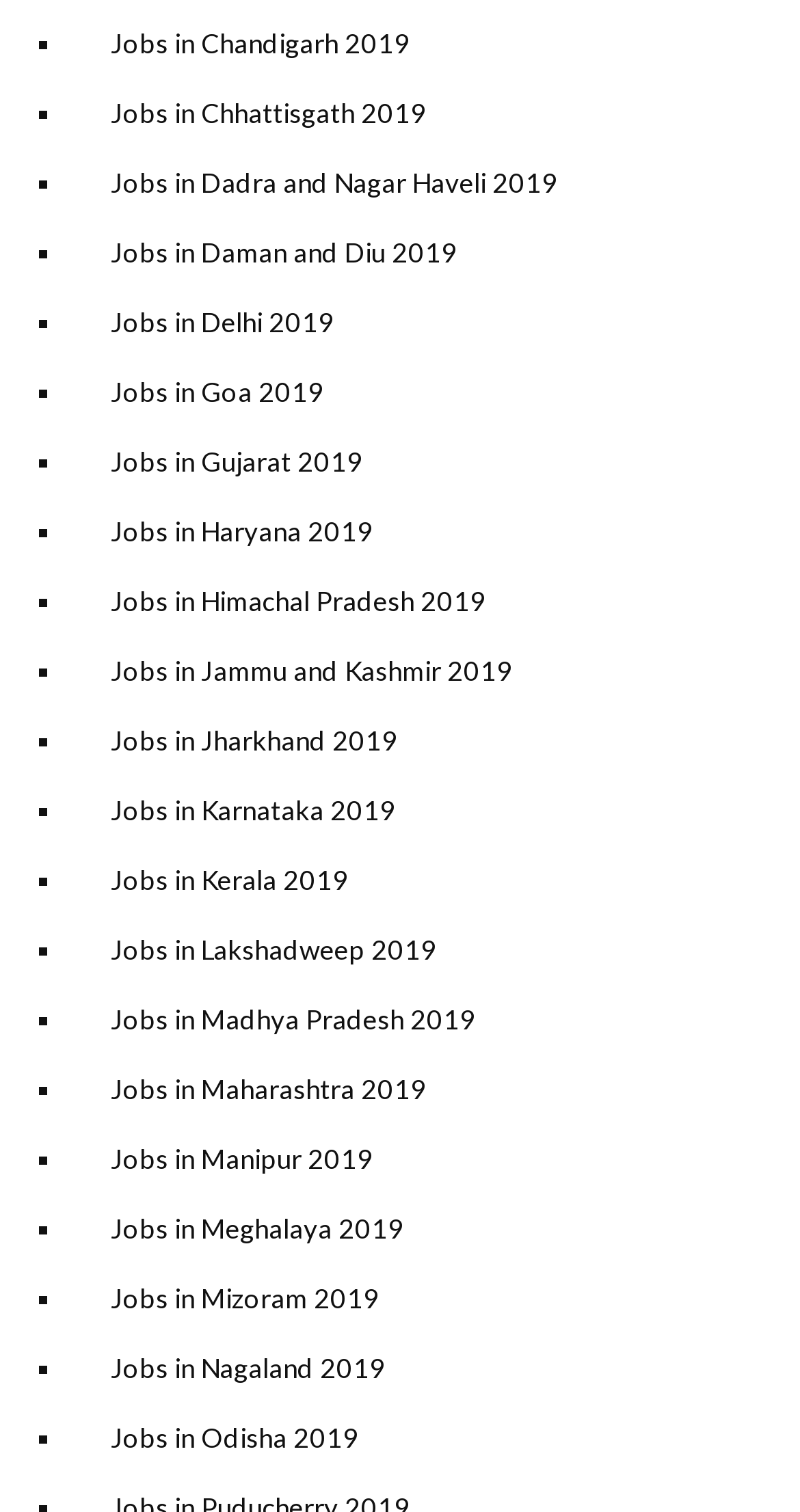Show me the bounding box coordinates of the clickable region to achieve the task as per the instruction: "Check jobs in Gujarat 2019".

[0.087, 0.282, 0.964, 0.328]